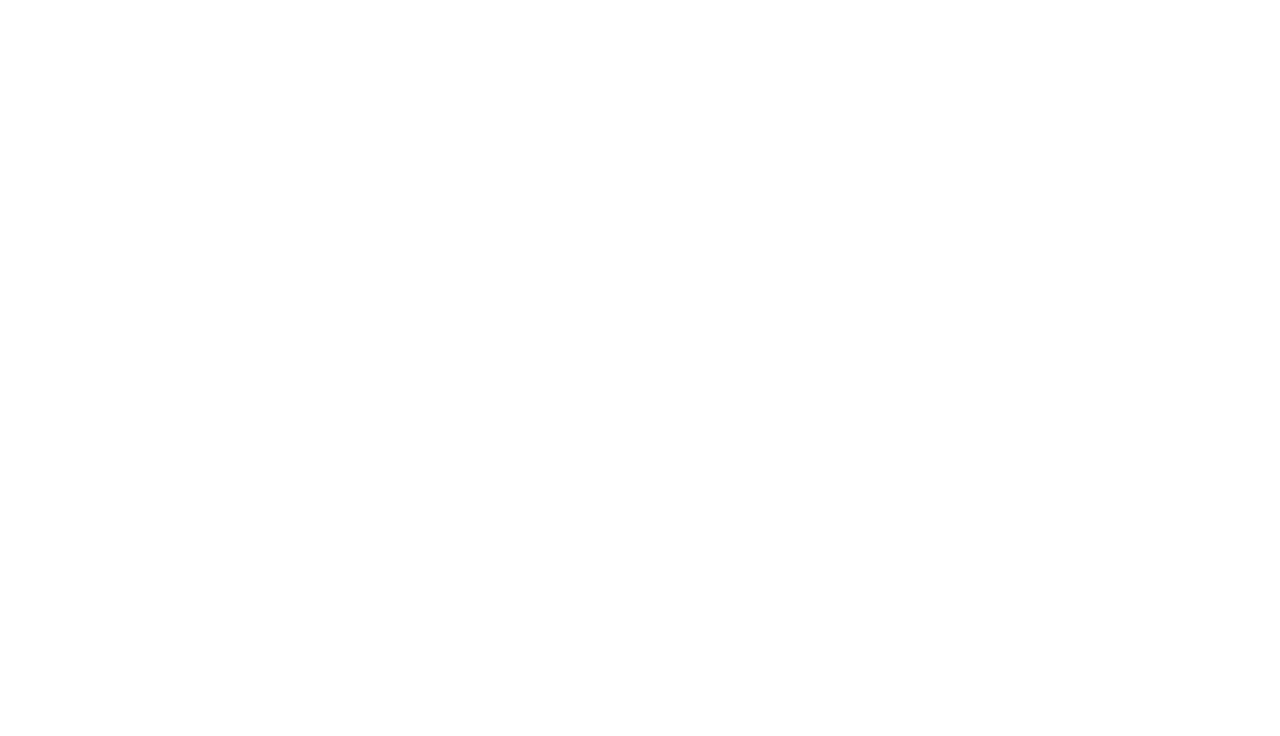Identify the bounding box of the UI element that matches this description: "Terms & Conditions".

[0.16, 0.734, 0.253, 0.759]